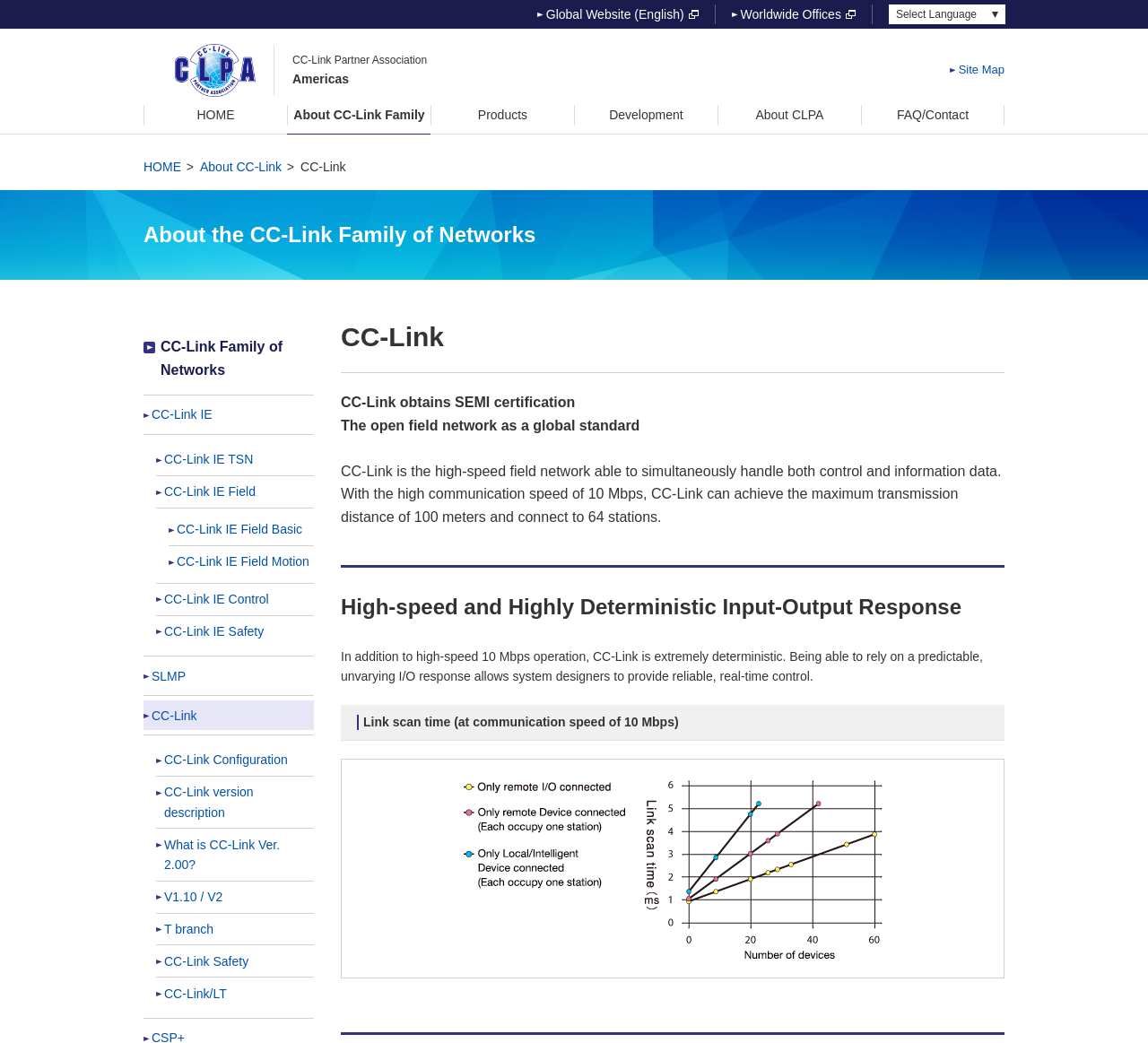Please identify the bounding box coordinates of the clickable element to fulfill the following instruction: "Read about CC-Link obtains SEMI certification". The coordinates should be four float numbers between 0 and 1, i.e., [left, top, right, bottom].

[0.297, 0.378, 0.501, 0.393]